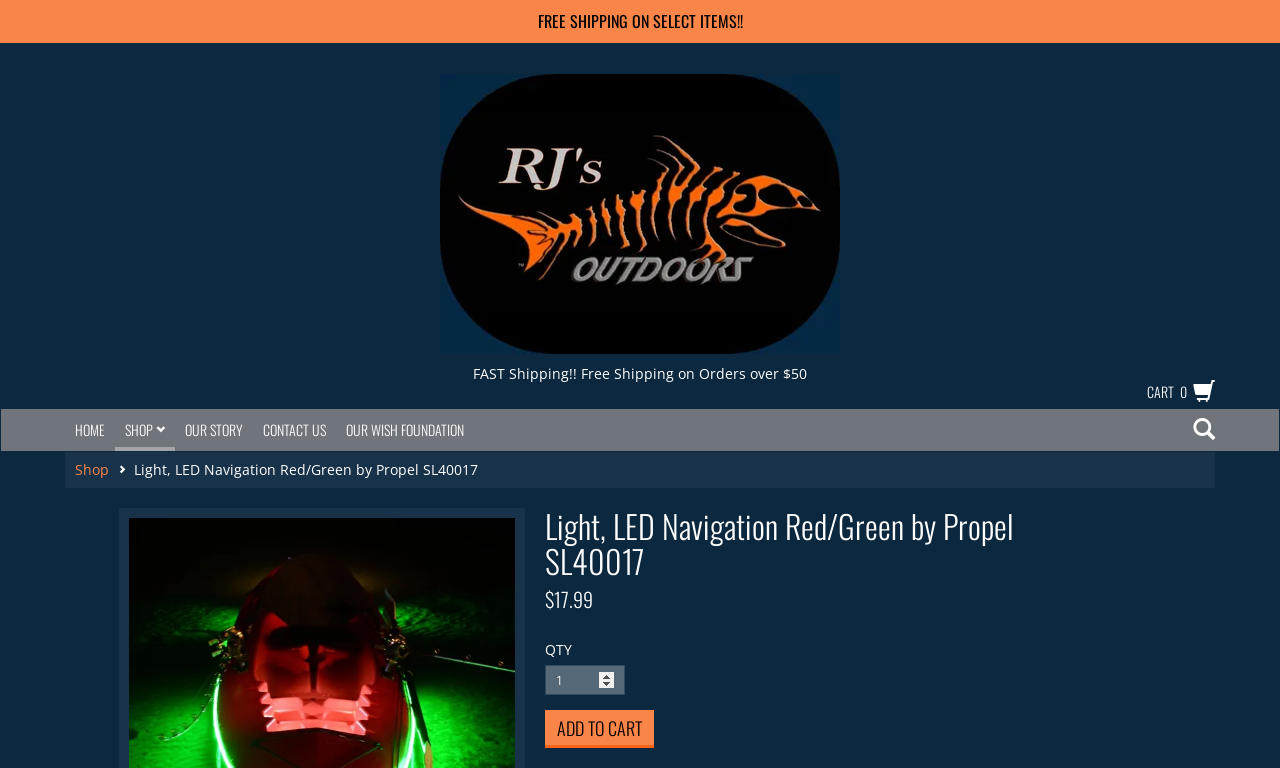Offer a thorough description of the webpage.

The webpage is about a product, specifically a Shoreline Kayak LED Navigation Light Red/Green, with the product code SLPG40017. 

At the top of the page, there is a prominent announcement about free shipping on select items. Below this, there is a link to the website's homepage, "RJ's Outdoors", accompanied by the website's logo. 

Further down, there is a section highlighting the website's shipping policy, stating that orders over $50 qualify for free shipping. 

On the top right corner, there are links to the shopping cart, home page, shop, and other sections of the website, including "Our Story", "Contact Us", and "Our Wish Foundation". There is also a search bar with a magnifying glass icon.

The main product information is displayed in the middle of the page. The product name, "Light, LED Navigation Red/Green by Propel SL40017", is written in a large font, followed by the price, $17.99. Below this, there is a quantity selector and an "Add to Cart" button.